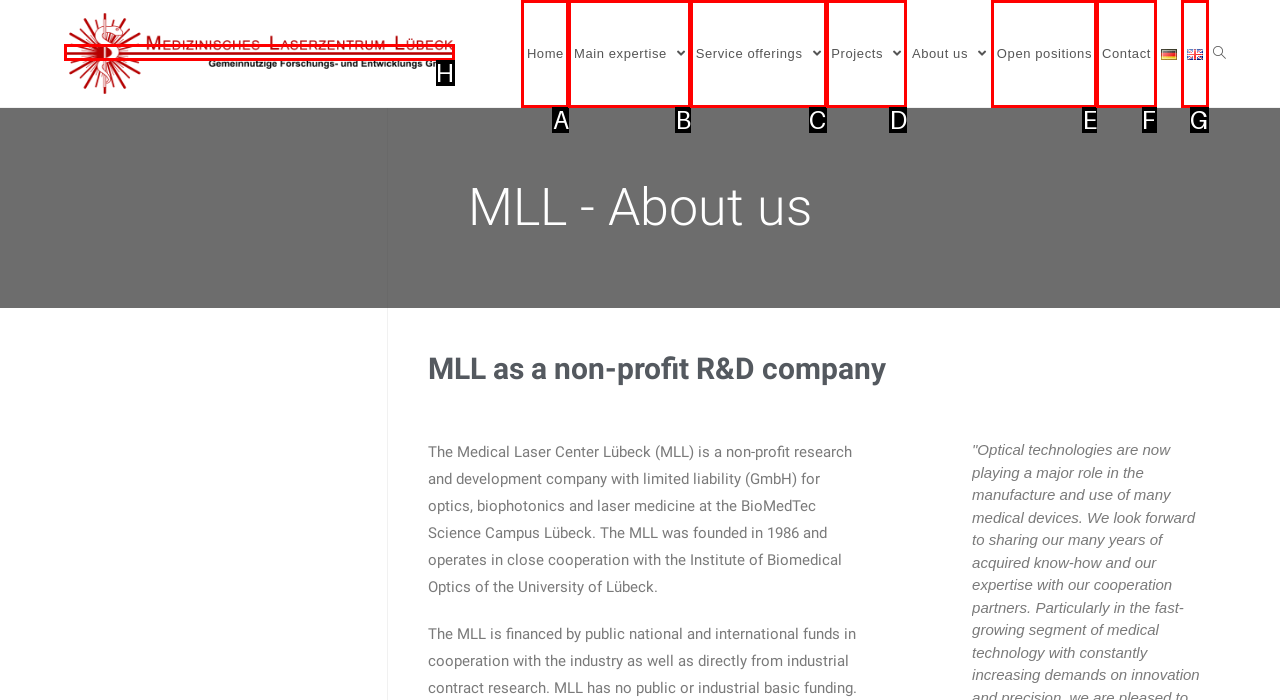Based on the choices marked in the screenshot, which letter represents the correct UI element to perform the task: Select the English language option?

G